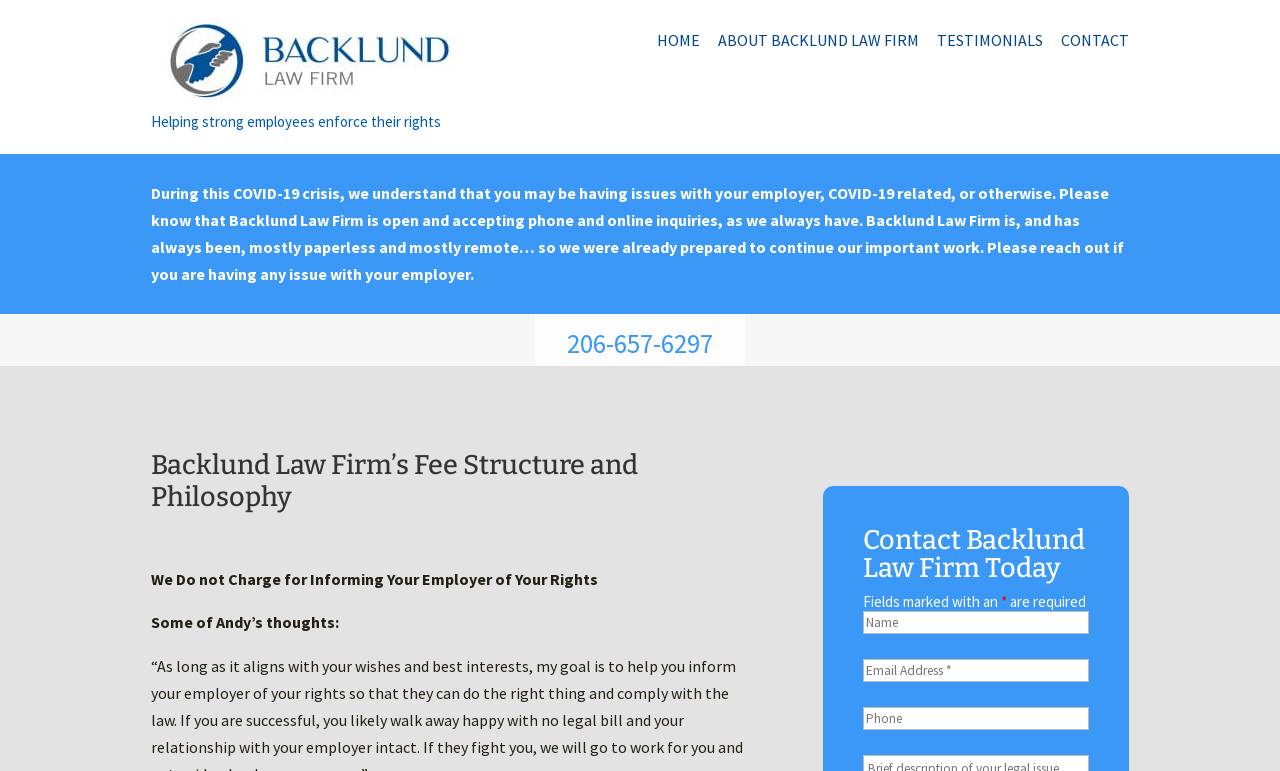Can you find the bounding box coordinates of the area I should click to execute the following instruction: "Call the phone number"?

[0.443, 0.422, 0.557, 0.466]